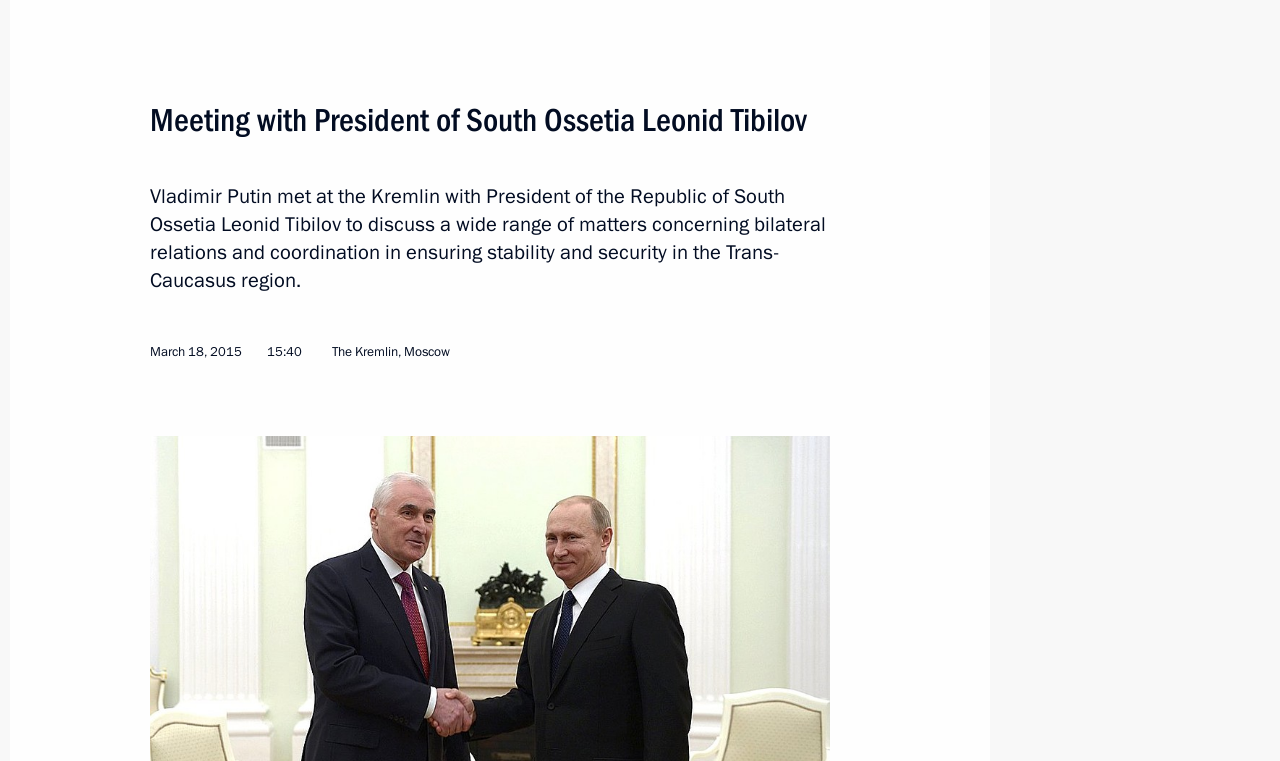Bounding box coordinates are specified in the format (top-left x, top-left y, bottom-right x, bottom-right y). All values are floating point numbers bounded between 0 and 1. Please provide the bounding box coordinate of the region this sentence describes: The Constitution of Russia

[0.266, 0.141, 0.378, 0.164]